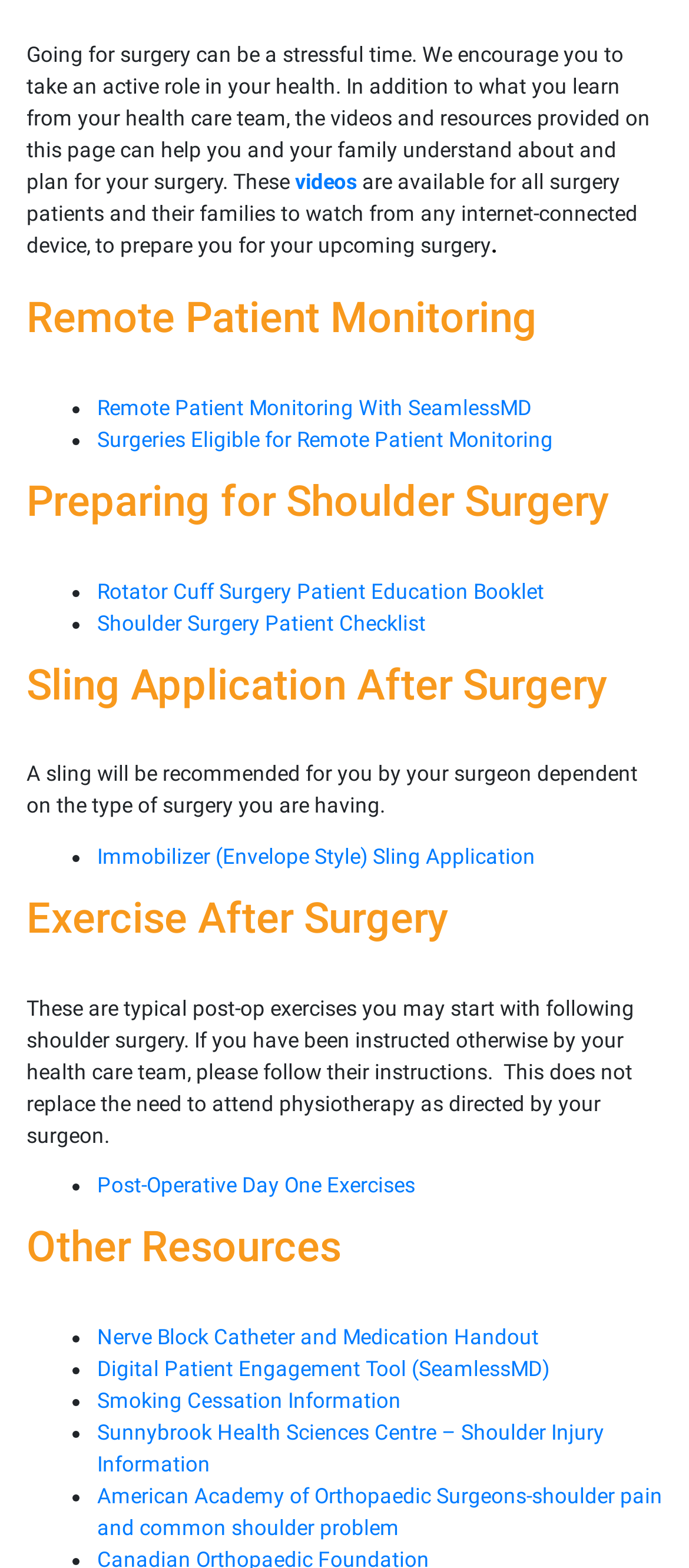Locate the bounding box coordinates for the element described below: "videos". The coordinates must be four float values between 0 and 1, formatted as [left, top, right, bottom].

[0.428, 0.108, 0.518, 0.123]